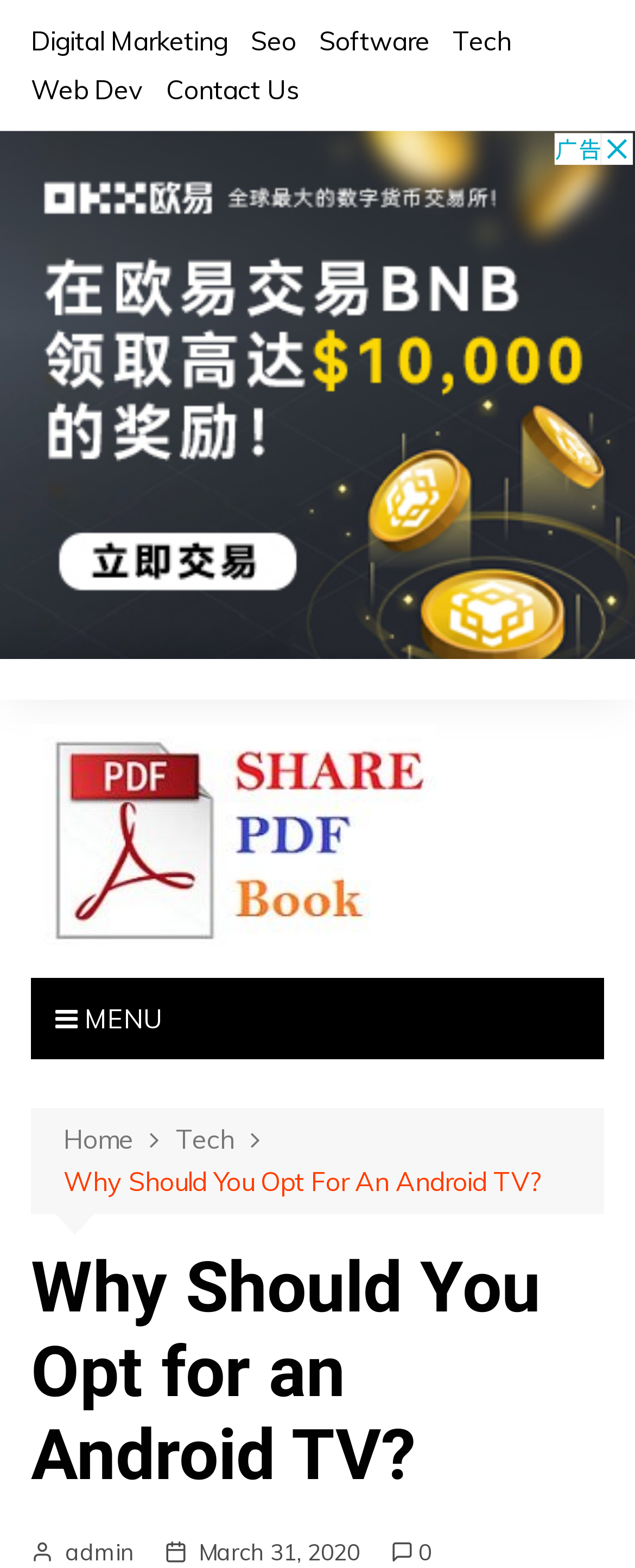How many navigation links are in the breadcrumbs?
Using the image as a reference, give an elaborate response to the question.

I counted the number of links in the navigation 'Breadcrumbs' which are 'Home', 'Tech', and the current page 'Why Should You Opt For An Android TV?'.